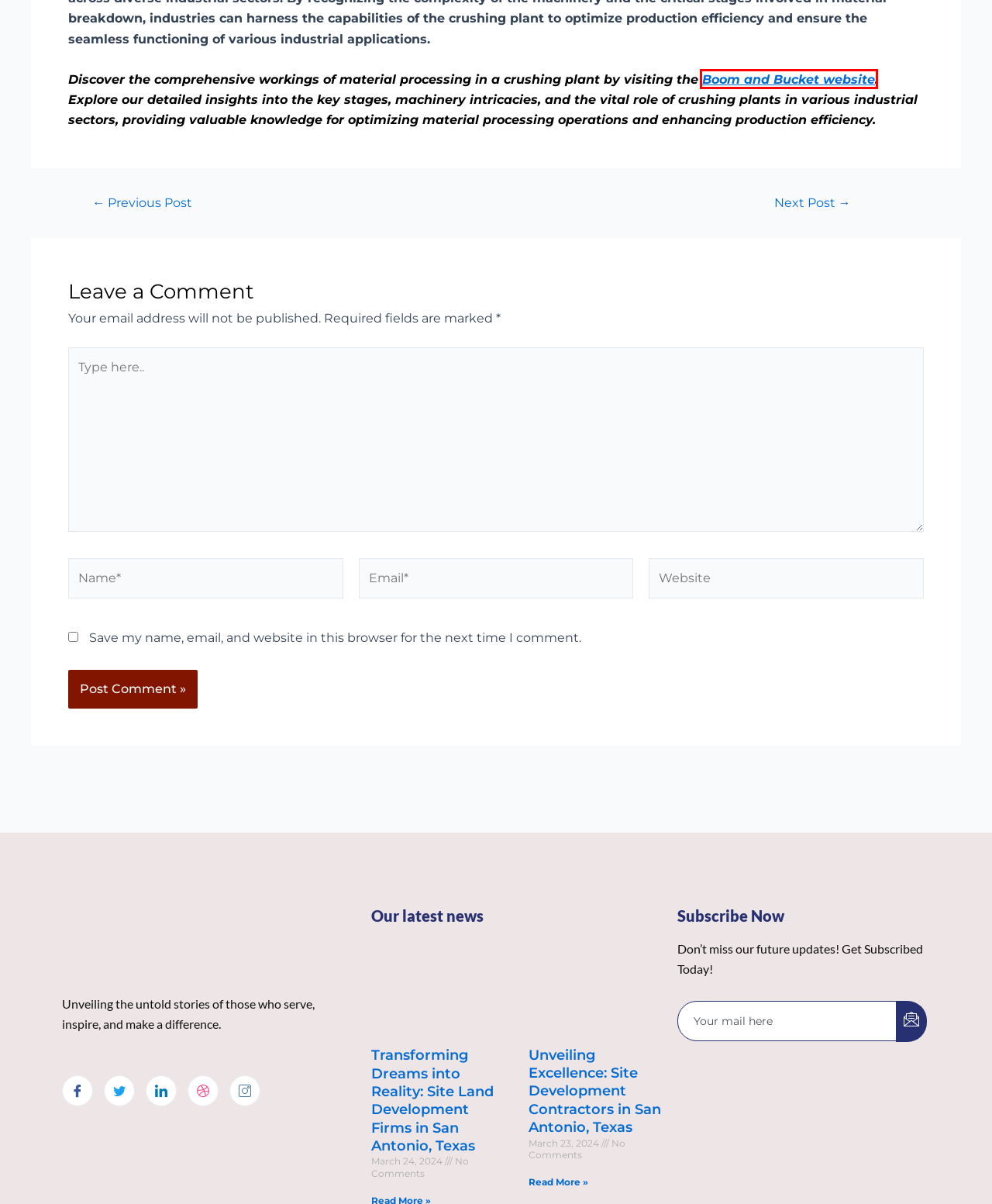You have a screenshot showing a webpage with a red bounding box around a UI element. Choose the webpage description that best matches the new page after clicking the highlighted element. Here are the options:
A. Industry News
B. The Influence of Technology on the Design and Functionality of Material Handling Equipment
C. Buy and Sell Used Heavy Equipment - Boom & Bucket
D. Unveiling the Titans: Top Manufacturers of Construction Equipment Worldwide
E. james
F. Renting vs. Buying Construction Equipment: Navigating the Pros and Cons for Project Success
G. Unveiling Excellence: Site Development Contractors in San Antonio, Texas
H. Transforming Dreams into Reality: Site Land Development Firms in San Antonio, Texas

C